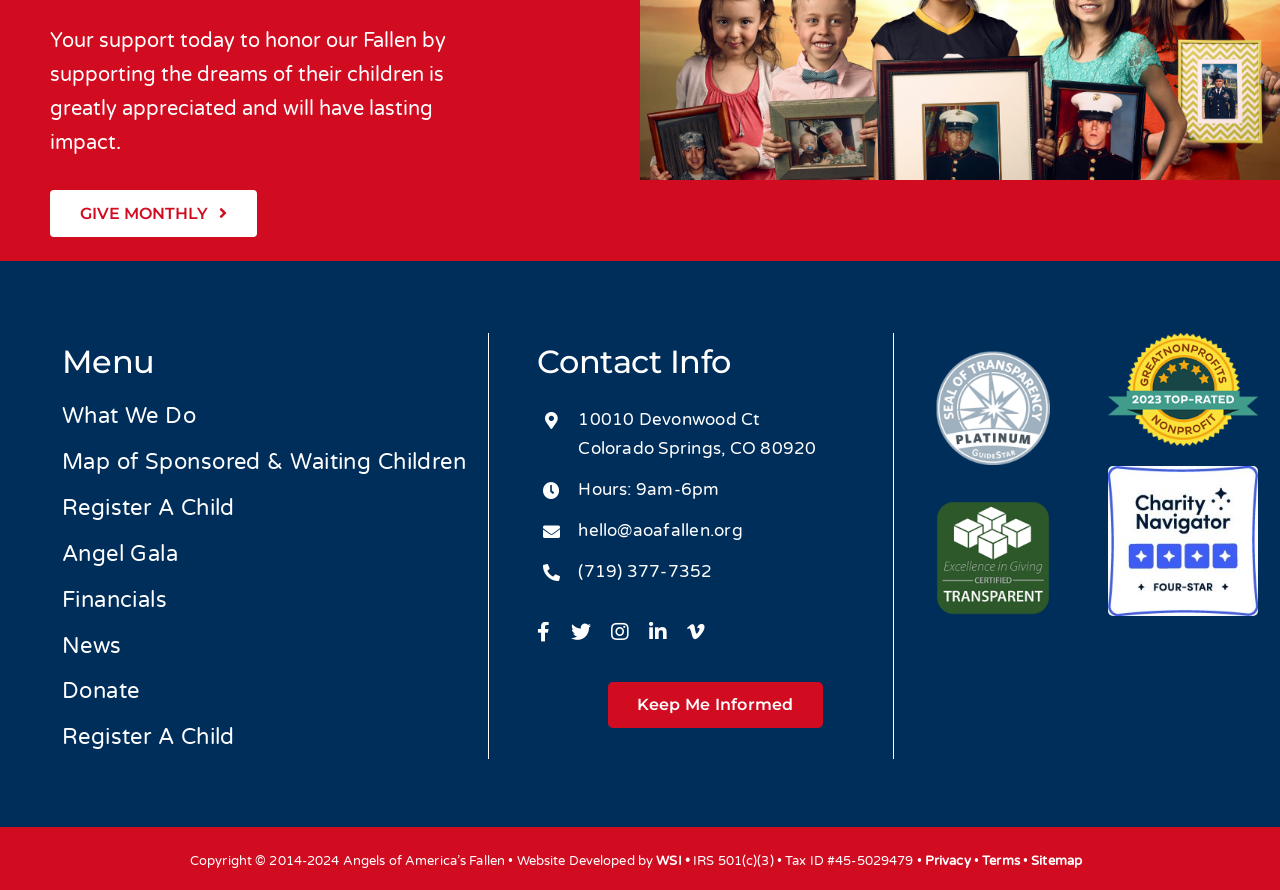Please identify the bounding box coordinates of the region to click in order to complete the given instruction: "Sign up for the 'Newsletter'". The coordinates should be four float numbers between 0 and 1, i.e., [left, top, right, bottom].

[0.475, 0.767, 0.643, 0.818]